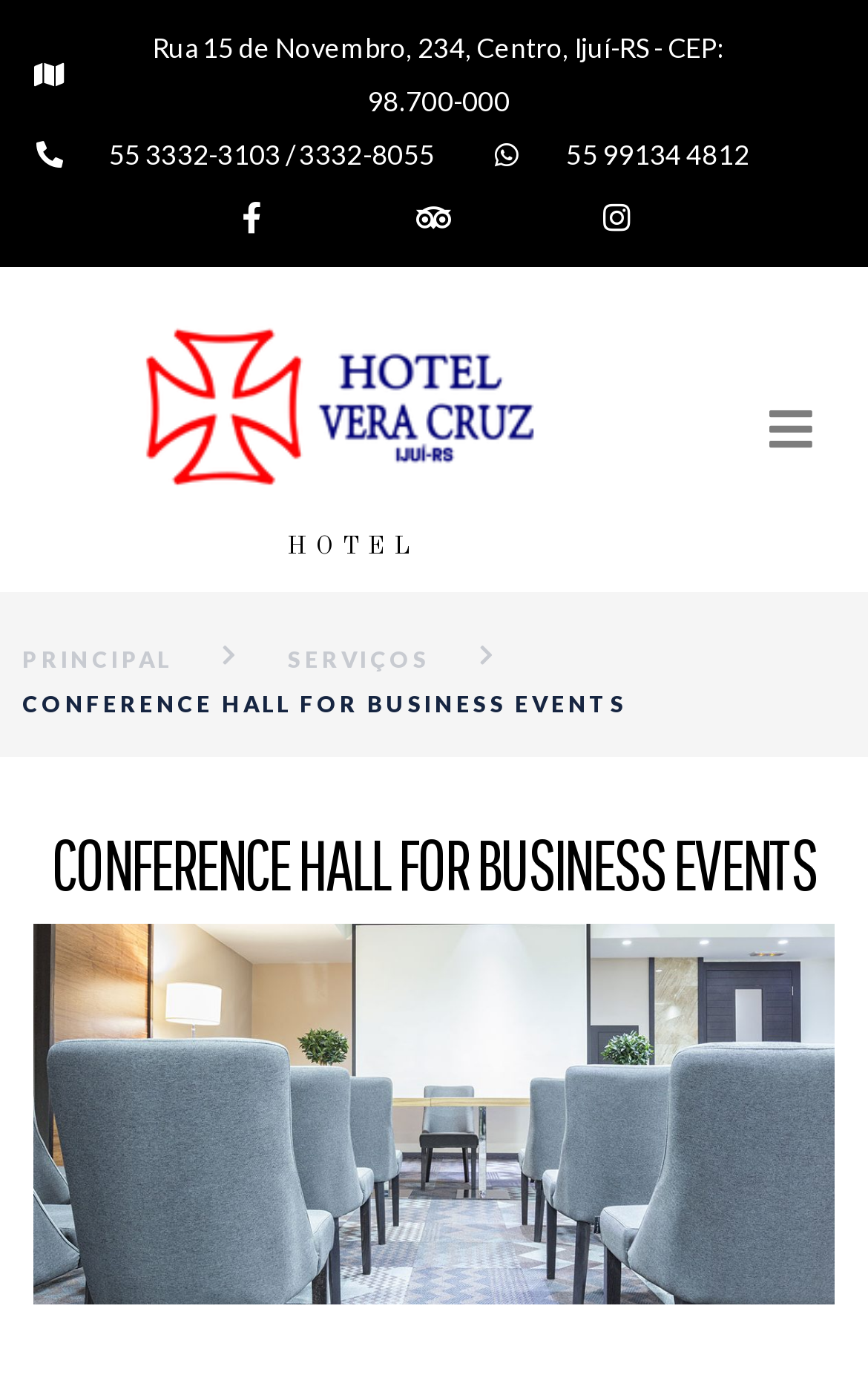Examine the image and give a thorough answer to the following question:
How many navigation links are available?

I counted the number of navigation links by looking at the link elements with text 'PRINCIPAL' and 'SERVIÇOS' which are located at the top of the webpage.